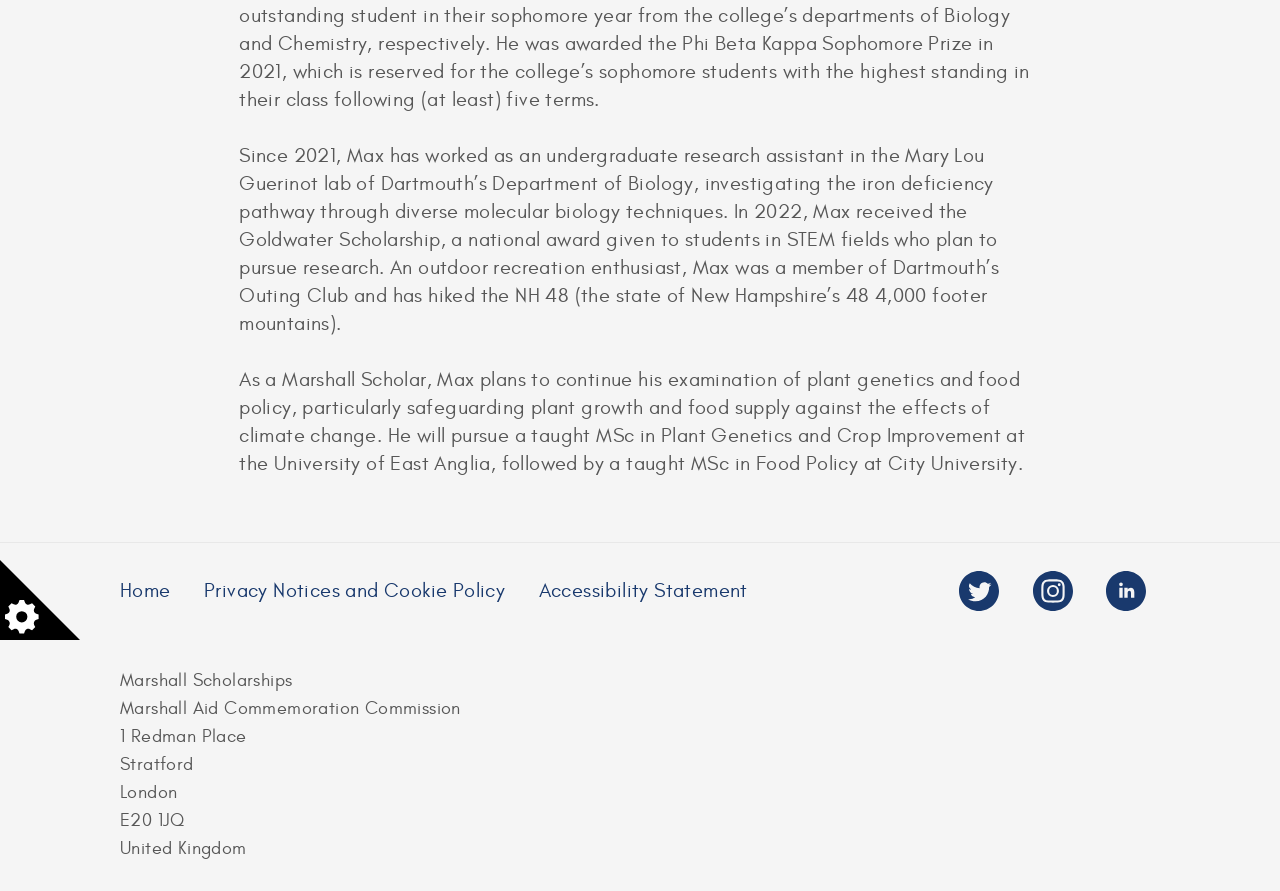Using the provided element description, identify the bounding box coordinates as (top-left x, top-left y, bottom-right x, bottom-right y). Ensure all values are between 0 and 1. Description: Home

[0.094, 0.65, 0.144, 0.676]